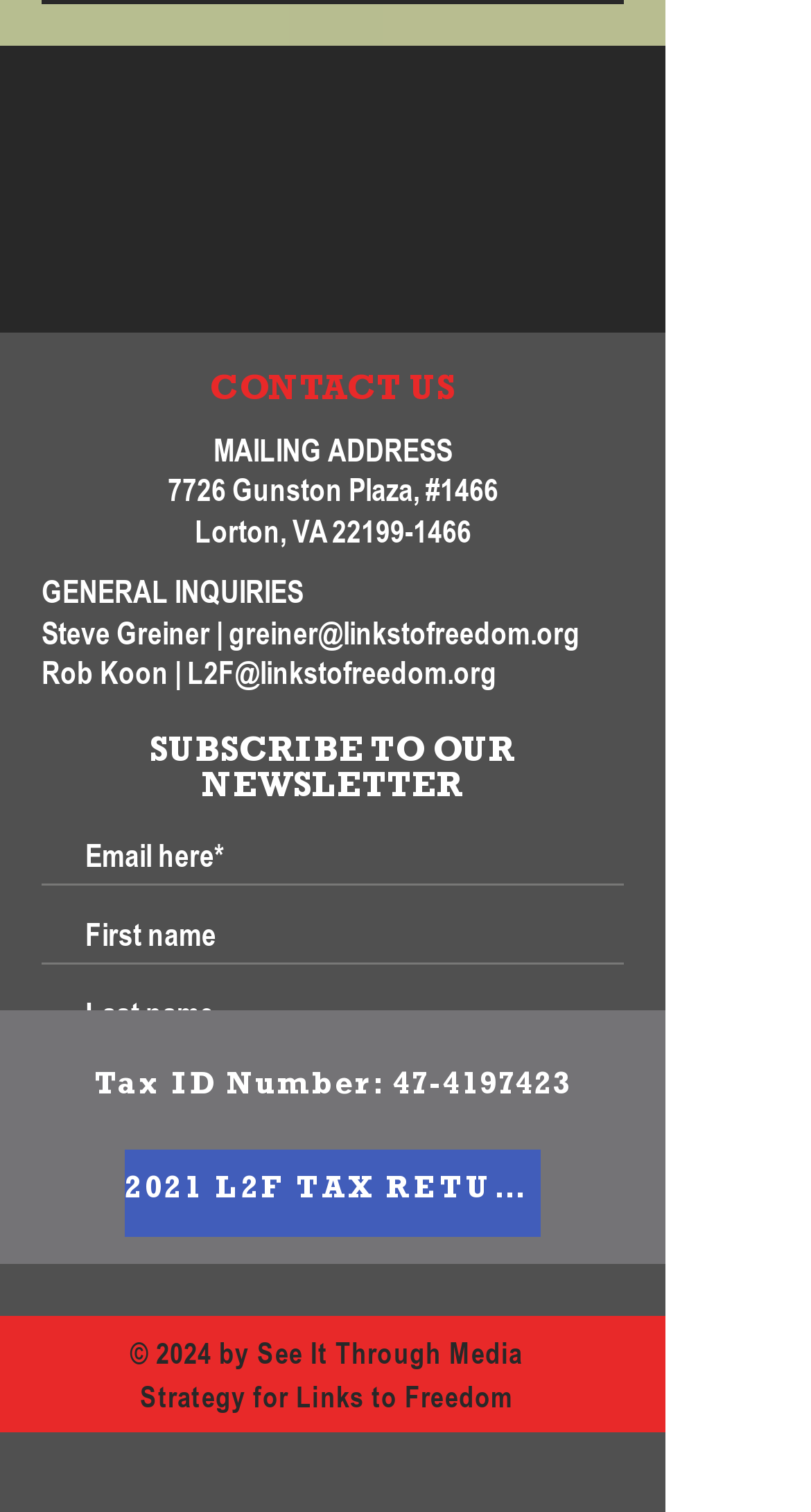What is the tax ID number of Links to Freedom?
Provide a short answer using one word or a brief phrase based on the image.

47-4197423